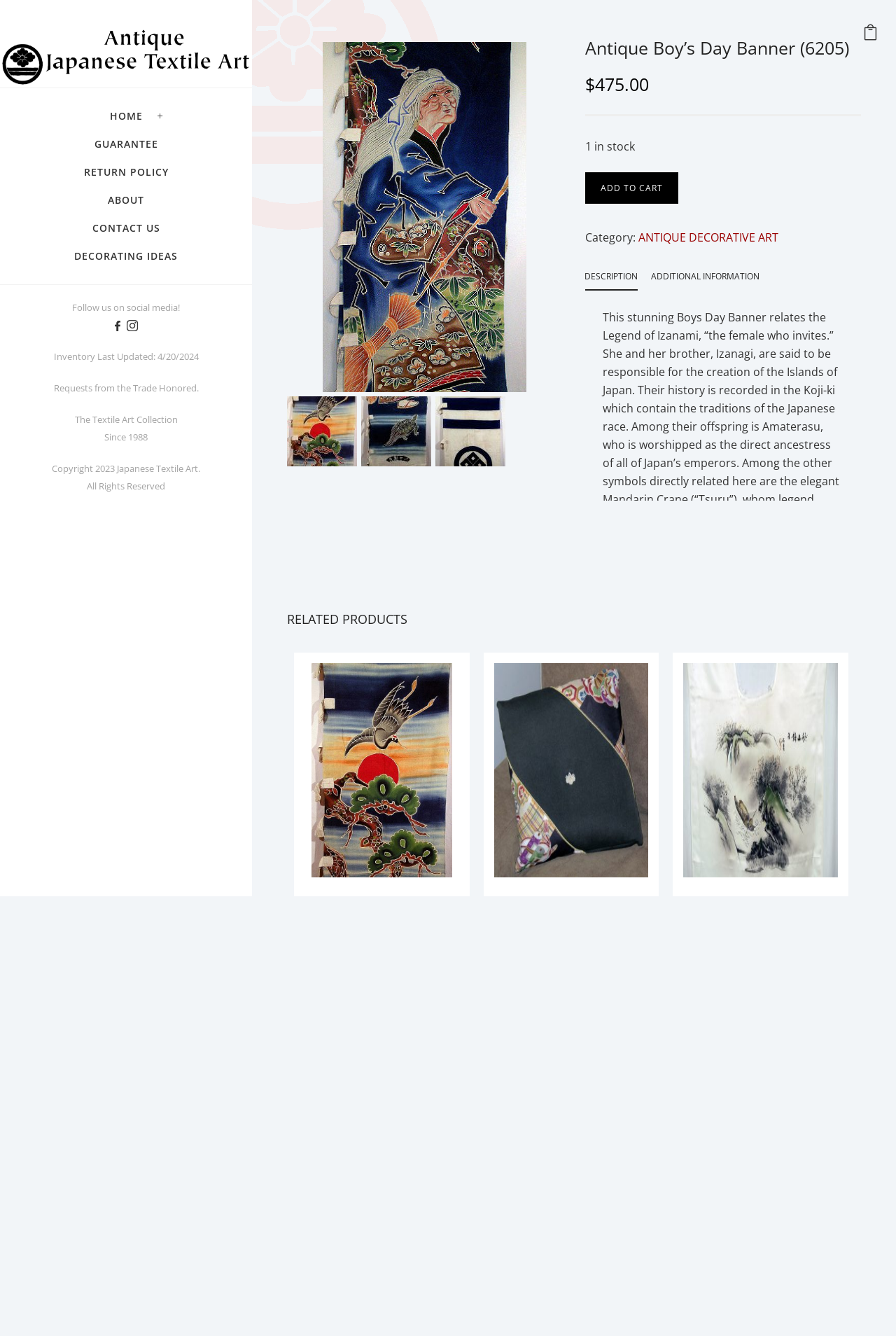Please determine the headline of the webpage and provide its content.

Antique Boy’s Day Banner (6205)